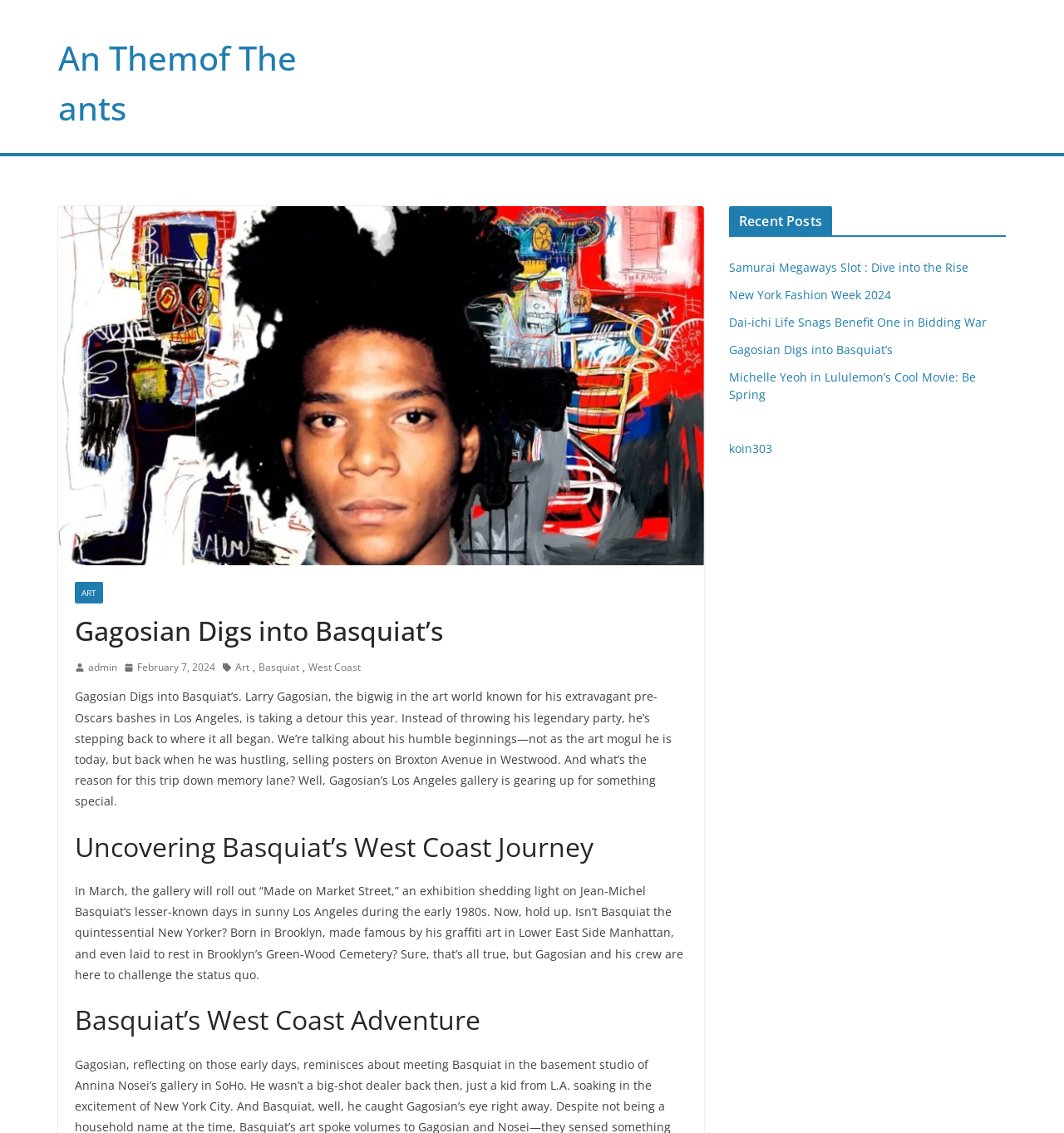Identify and provide the bounding box for the element described by: "Basquiat".

[0.229, 0.581, 0.262, 0.597]